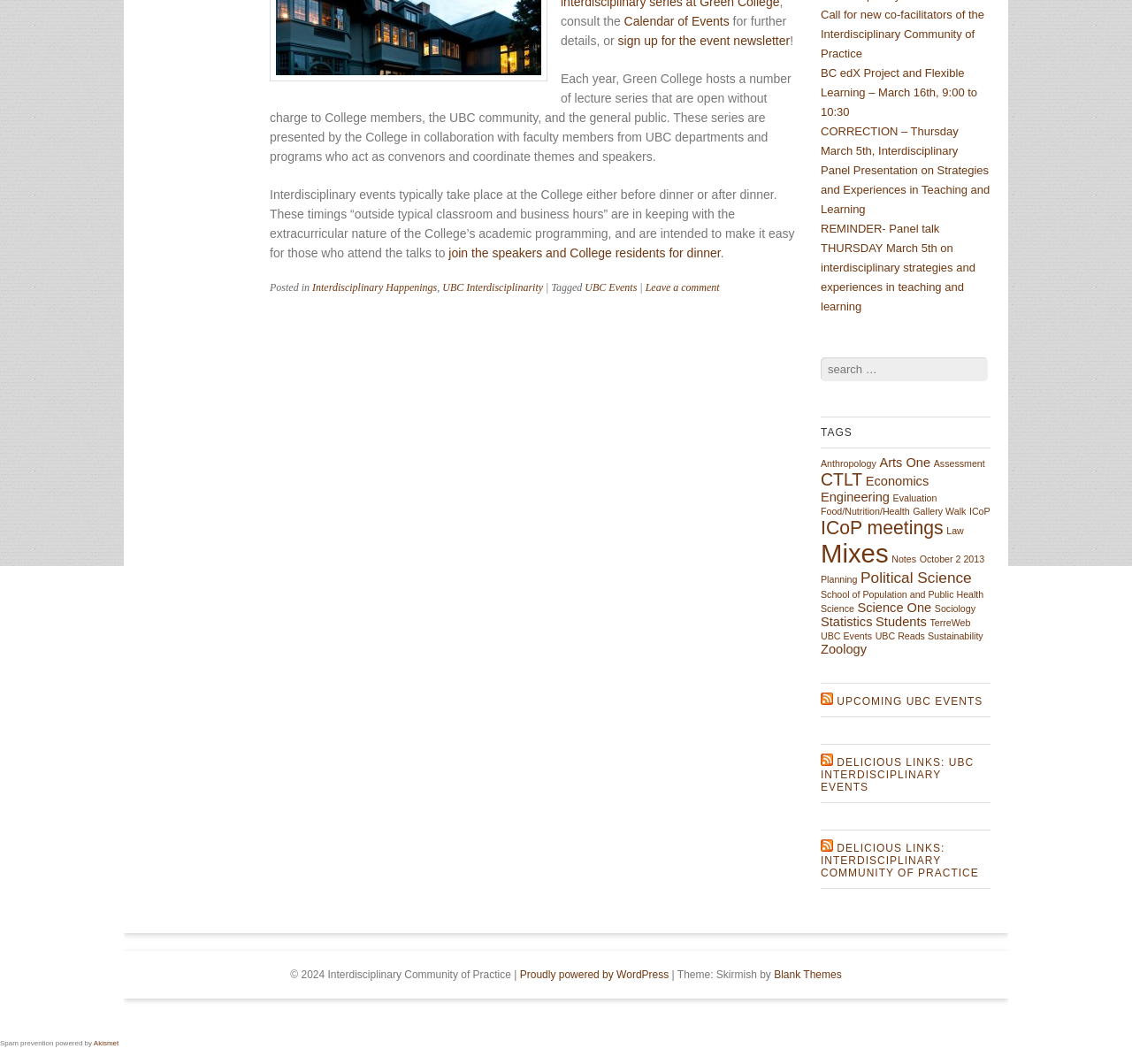Bounding box coordinates should be in the format (top-left x, top-left y, bottom-right x, bottom-right y) and all values should be floating point numbers between 0 and 1. Determine the bounding box coordinate for the UI element described as: Calendar of Events

[0.551, 0.013, 0.644, 0.027]